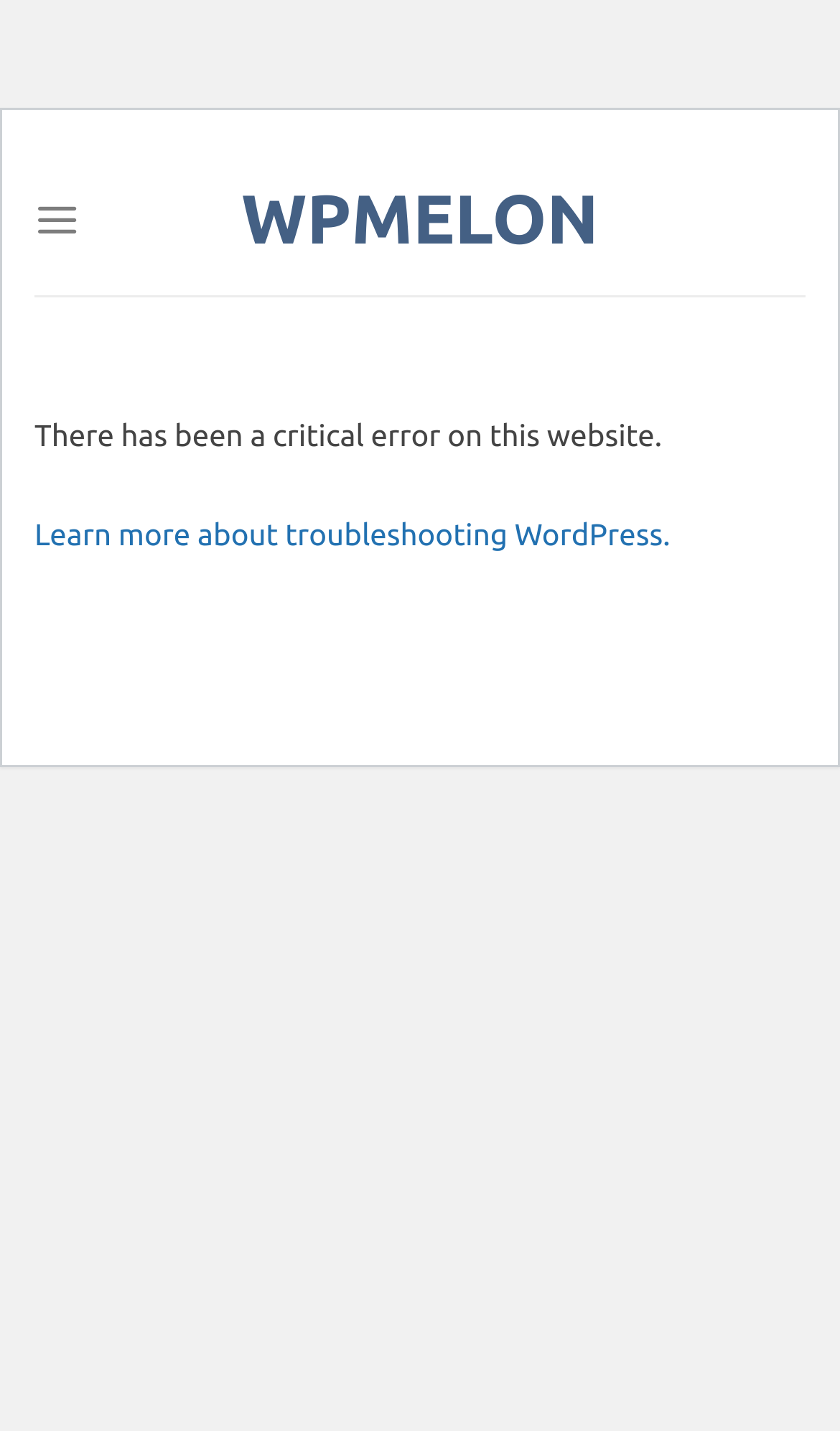Give a one-word or short phrase answer to this question: 
What is the purpose of the 'Learn more' link?

troubleshooting WordPress